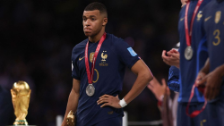Describe the important features and context of the image with as much detail as possible.

The image captures a poignant moment during a football award ceremony, highlighting Kylian Mbappé, the talented French forward. He stands somberly, adorned with a silver medal around his neck, symbolizing France's second-place finish in the FIFA World Cup. The background features the gleaming trophy, which adds to the weight of the moment. His expression reflects a mix of disappointment and reflection, contrasting the jubilation often associated with such events. The theme of this moment evokes the intensity of competition and the bittersweet nature of sports accolades, especially after falling just short of ultimate glory. This image is part of the coverage of the event, capturing not just individual achievement, but the collective aspirations of a team.